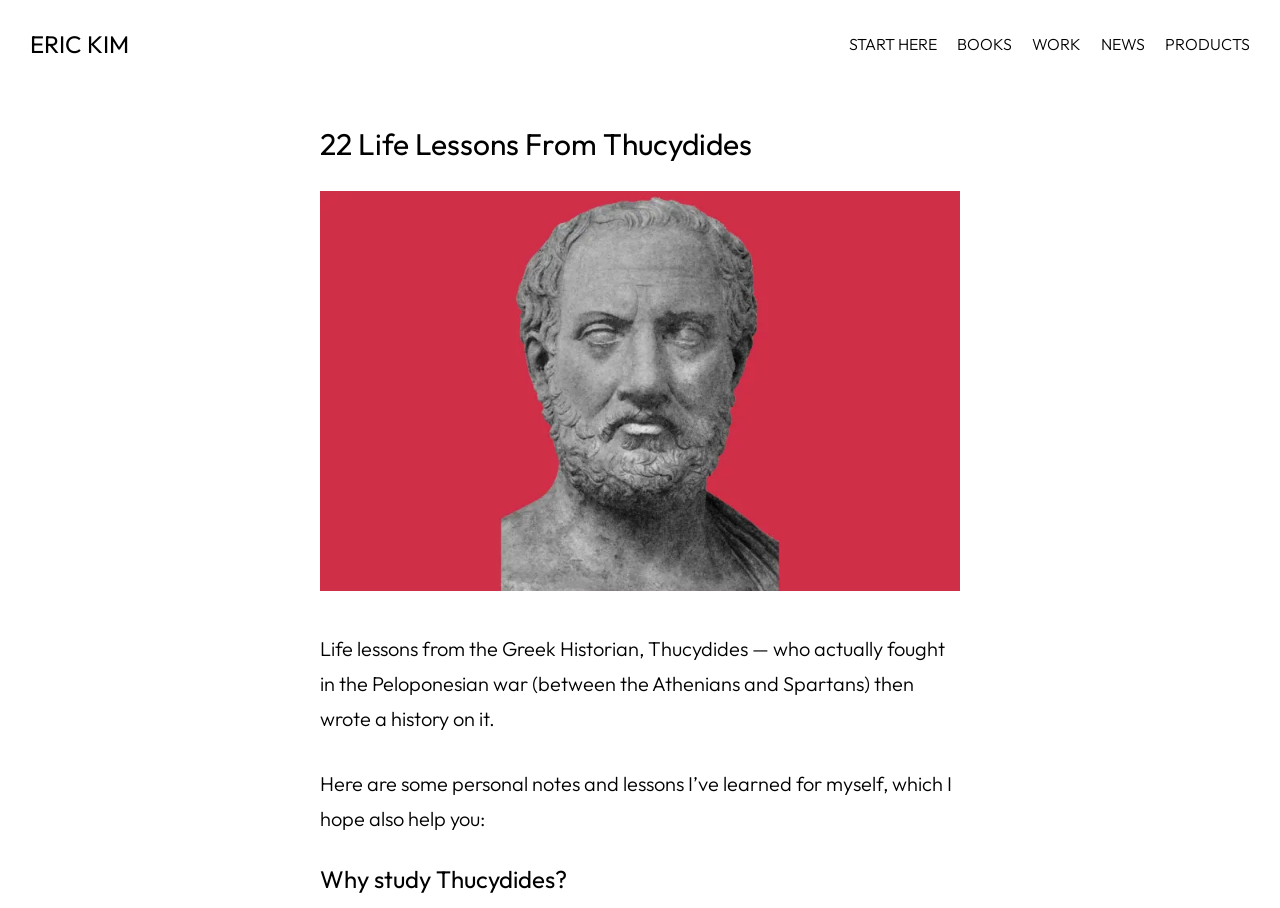Elaborate on the webpage's design and content in a detailed caption.

The webpage is about 22 life lessons from the Greek historian Thucydides, who fought in the Peloponnesian war and wrote a history about it. At the top left, there is a heading "ERIC KIM" which is also a link. To the right of it, there is a navigation menu with five links: "START HERE", "BOOKS", "WORK", "NEWS", and "PRODUCTS". 

Below the navigation menu, there is a header section with a heading "22 Life Lessons From Thucydides" in the middle. Below the heading, there is an image of Thucydides in red color, taking up most of the width. 

Under the image, there is a paragraph of text that summarizes the life lessons from Thucydides, mentioning that he fought in the Peloponnesian war and wrote a history about it. Following this paragraph, there is another paragraph that introduces the personal notes and lessons learned from Thucydides. 

At the bottom, there is a heading "Why study Thucydides?" which seems to be the start of the main content of the webpage.